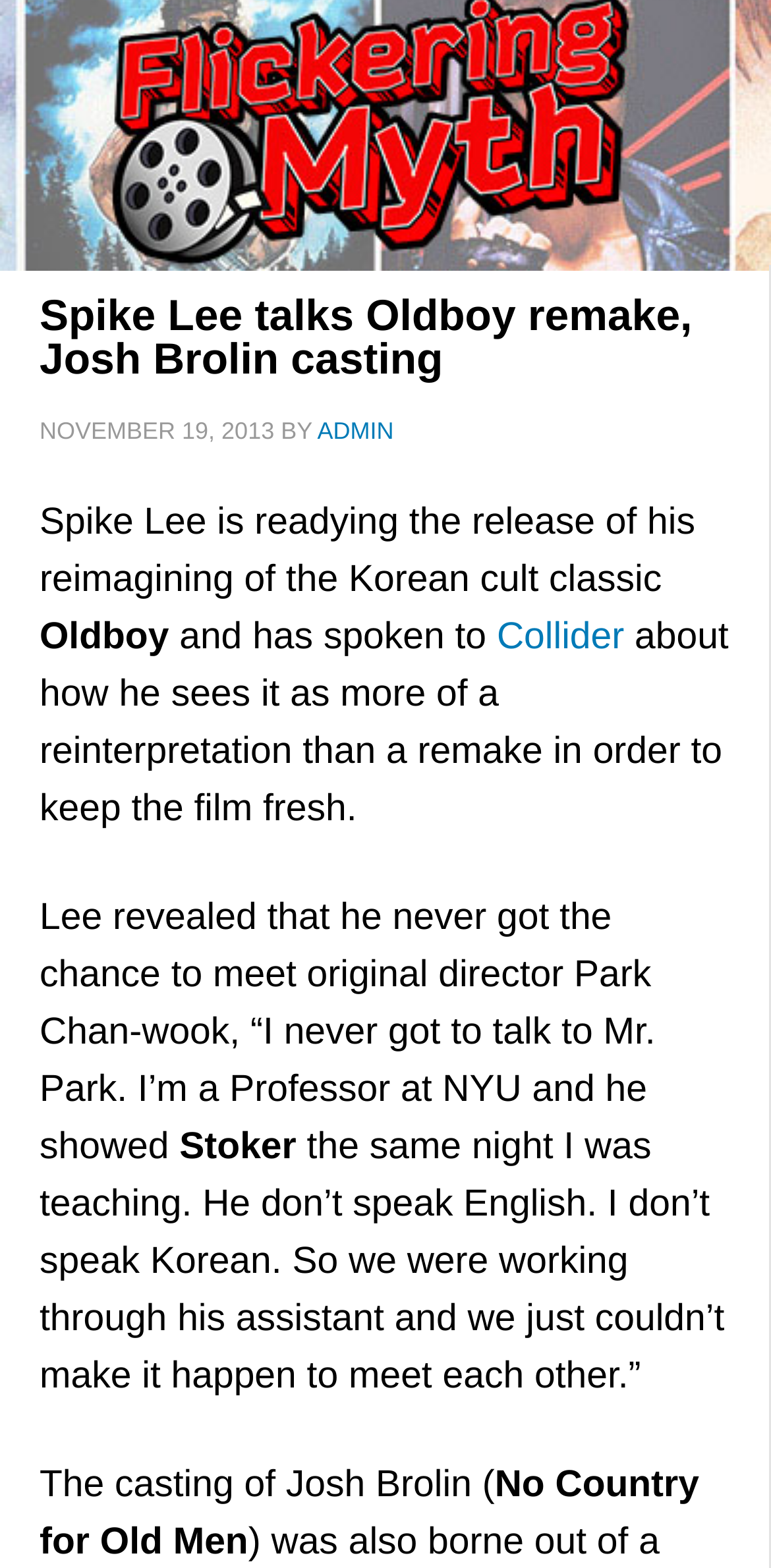Identify the bounding box for the UI element described as: "Collider". The coordinates should be four float numbers between 0 and 1, i.e., [left, top, right, bottom].

[0.644, 0.393, 0.81, 0.42]